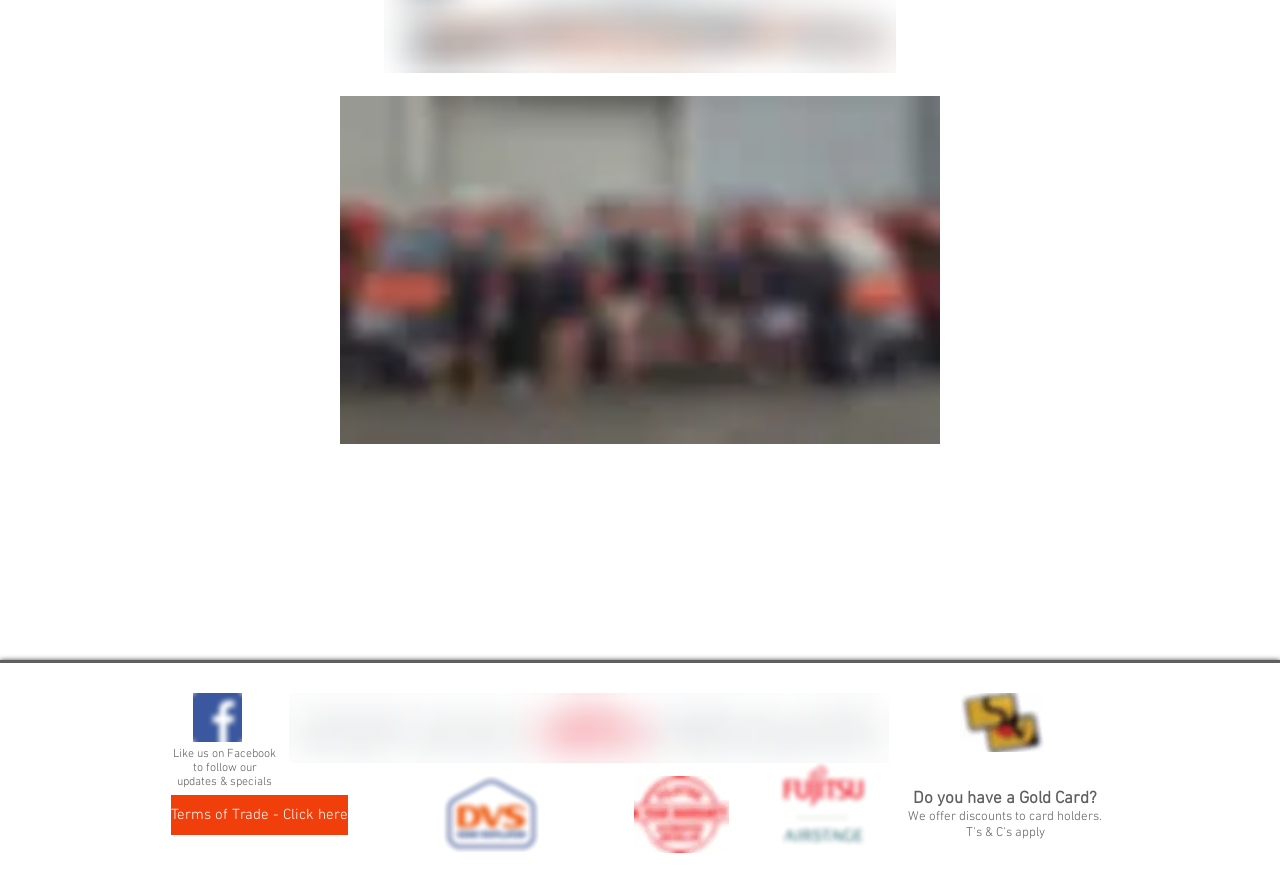What social media platform is being promoted?
Refer to the image and give a detailed response to the question.

The image element with the description 'facebook.png' and the static text 'Like us on Facebook' suggest that the webpage is promoting the company's Facebook page, encouraging users to follow their updates and specials.